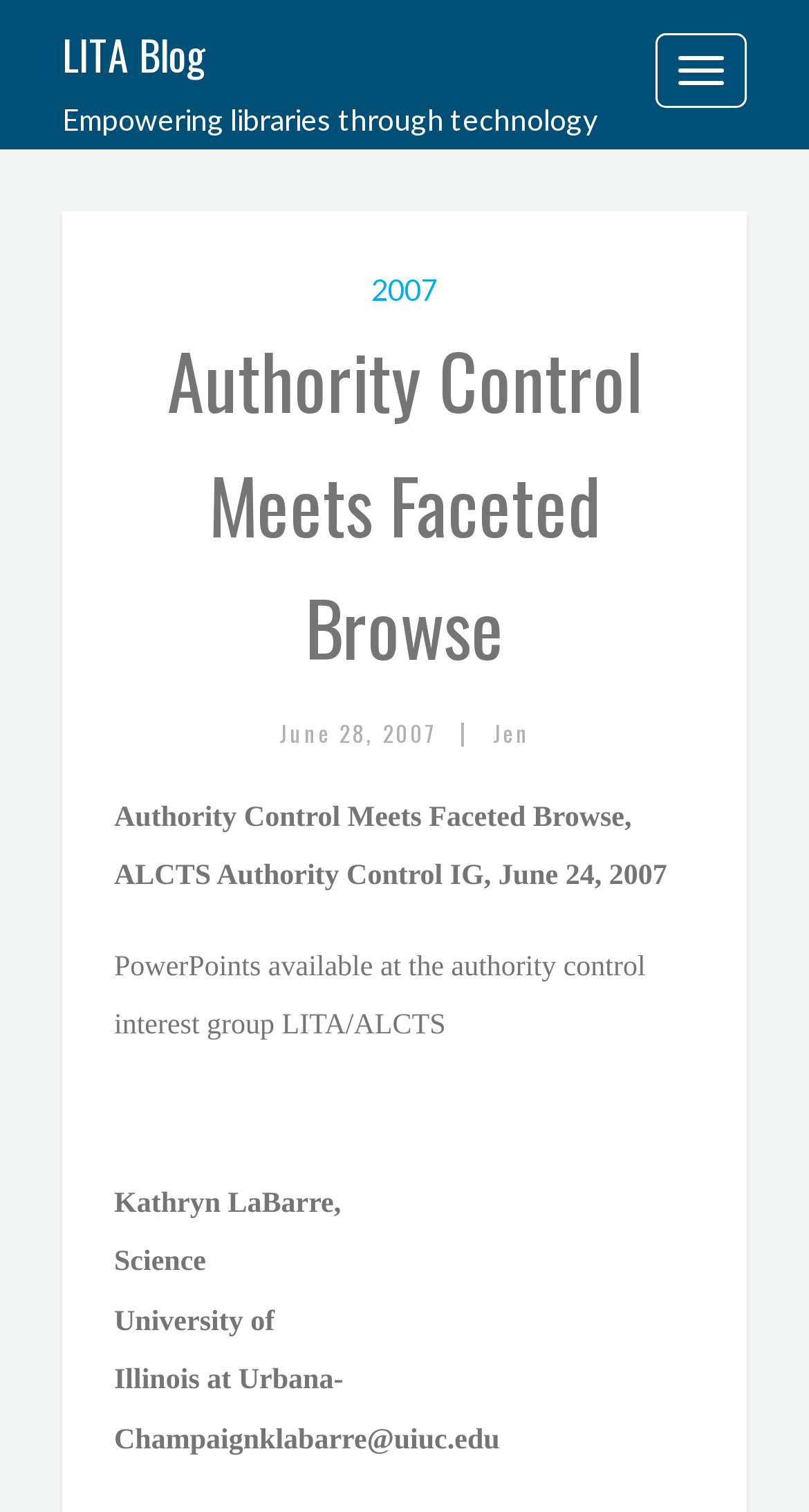Provide a thorough description of the webpage's content and layout.

The webpage is about a blog post titled "Authority Control Meets Faceted Browse" on the LITA Blog. At the top left, there is a link to the LITA Blog, followed by a static text "Empowering libraries through technology". On the top right, there is a button to toggle navigation, which is currently expanded.

Below the top section, there is a header area that contains several elements. A link to the year "2007" is located at the top left of this section, followed by a heading that displays the title of the blog post "Authority Control Meets Faceted Browse". Below the title, there is a heading that shows the date "June 28, 2007" and the author's name "Jen". The date is a link, and it contains a time element.

The main content of the blog post is located below the header area. It consists of several paragraphs of static text. The first paragraph describes the blog post, mentioning the ALCTS Authority Control IG and the date June 24, 2007. The second paragraph mentions that PowerPoints are available at the authority control interest group LITA/ALCTS. The following paragraphs appear to be a citation or a reference, listing the author's name, institution, and email address.

Overall, the webpage is a blog post that discusses authority control and faceted browse, with a focus on a specific event or presentation.